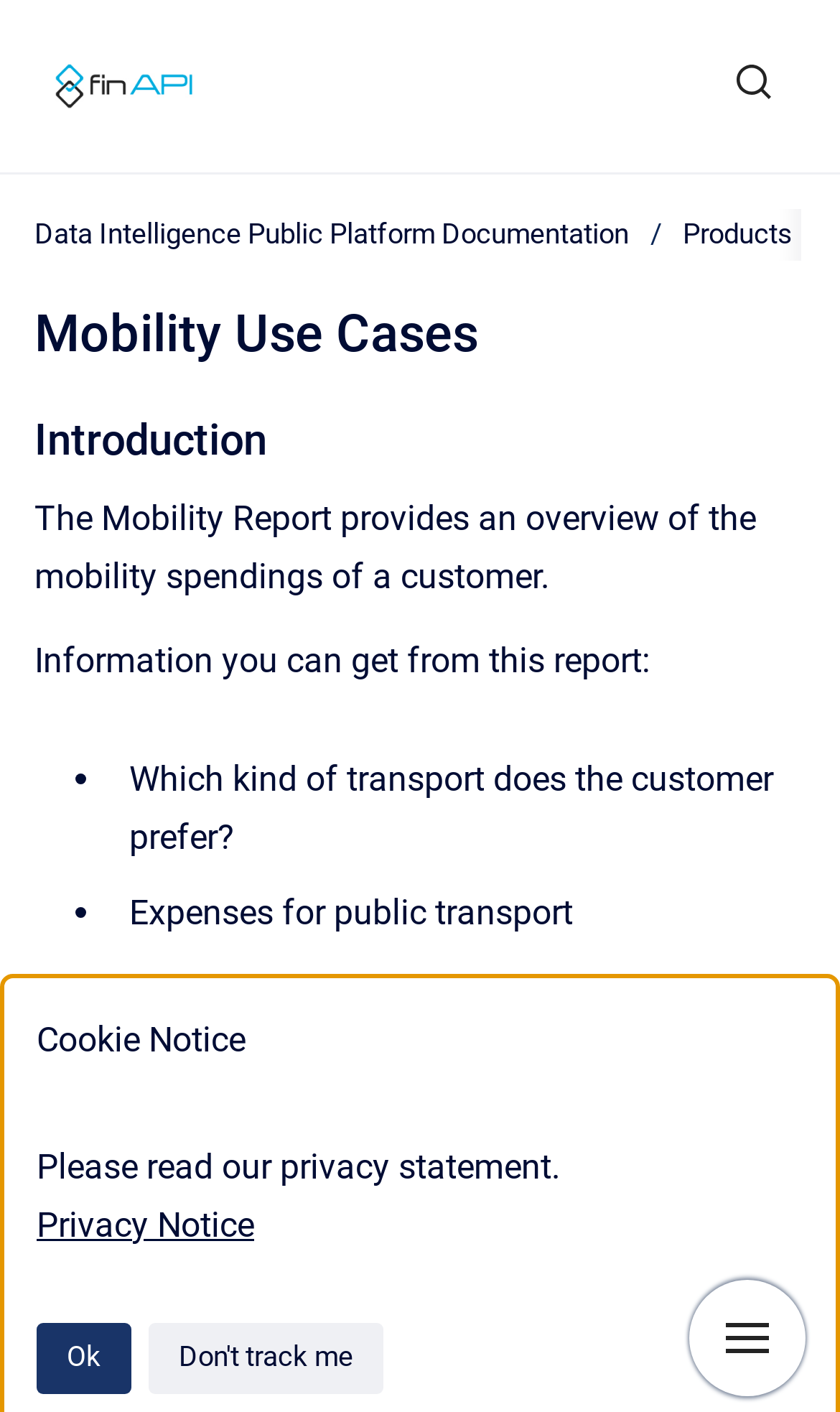Find the bounding box coordinates of the clickable area required to complete the following action: "go to homepage".

[0.041, 0.031, 0.253, 0.092]